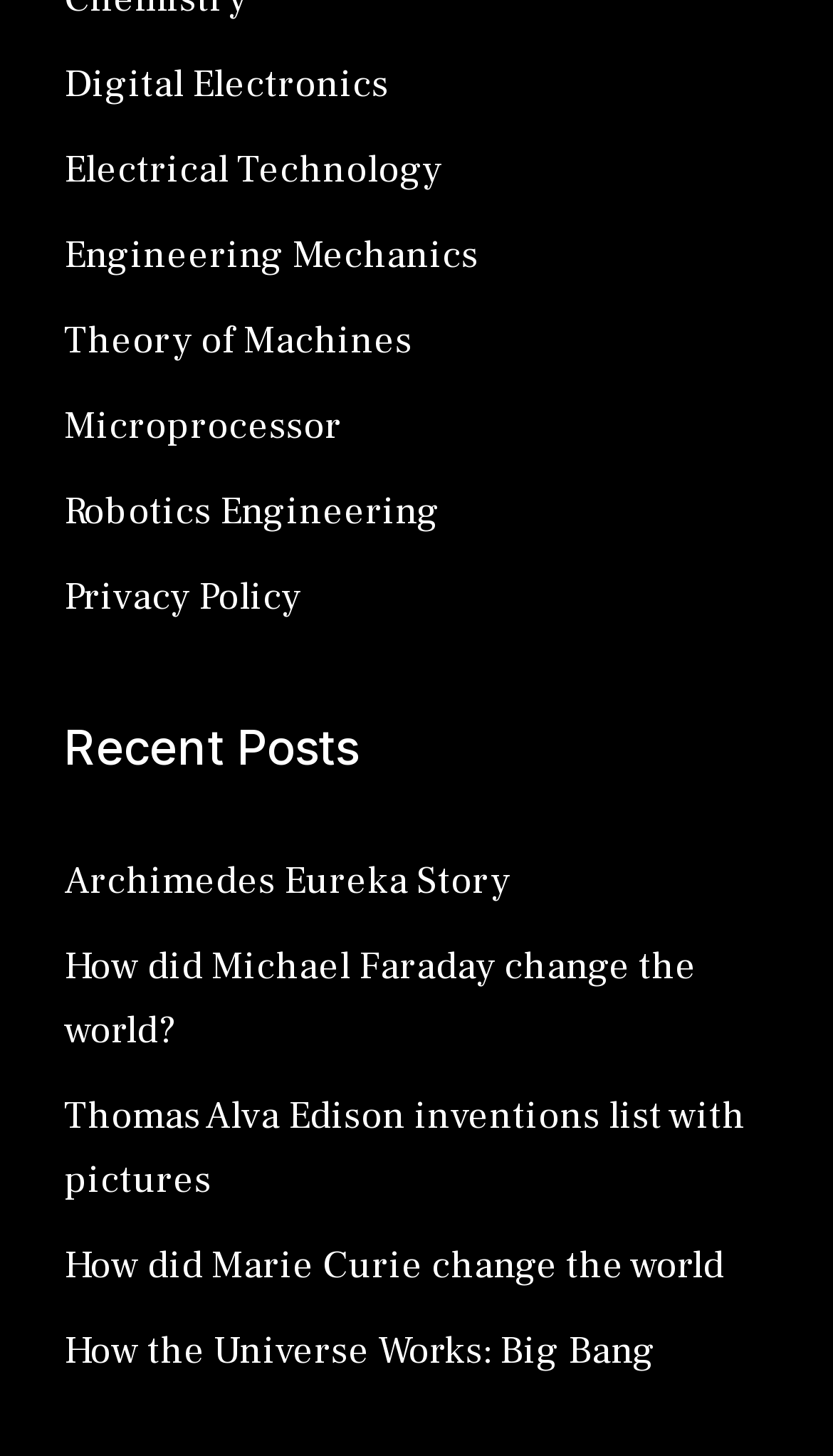Use a single word or phrase to answer the following:
What is the topic of the last recent post?

How the Universe Works: Big Bang